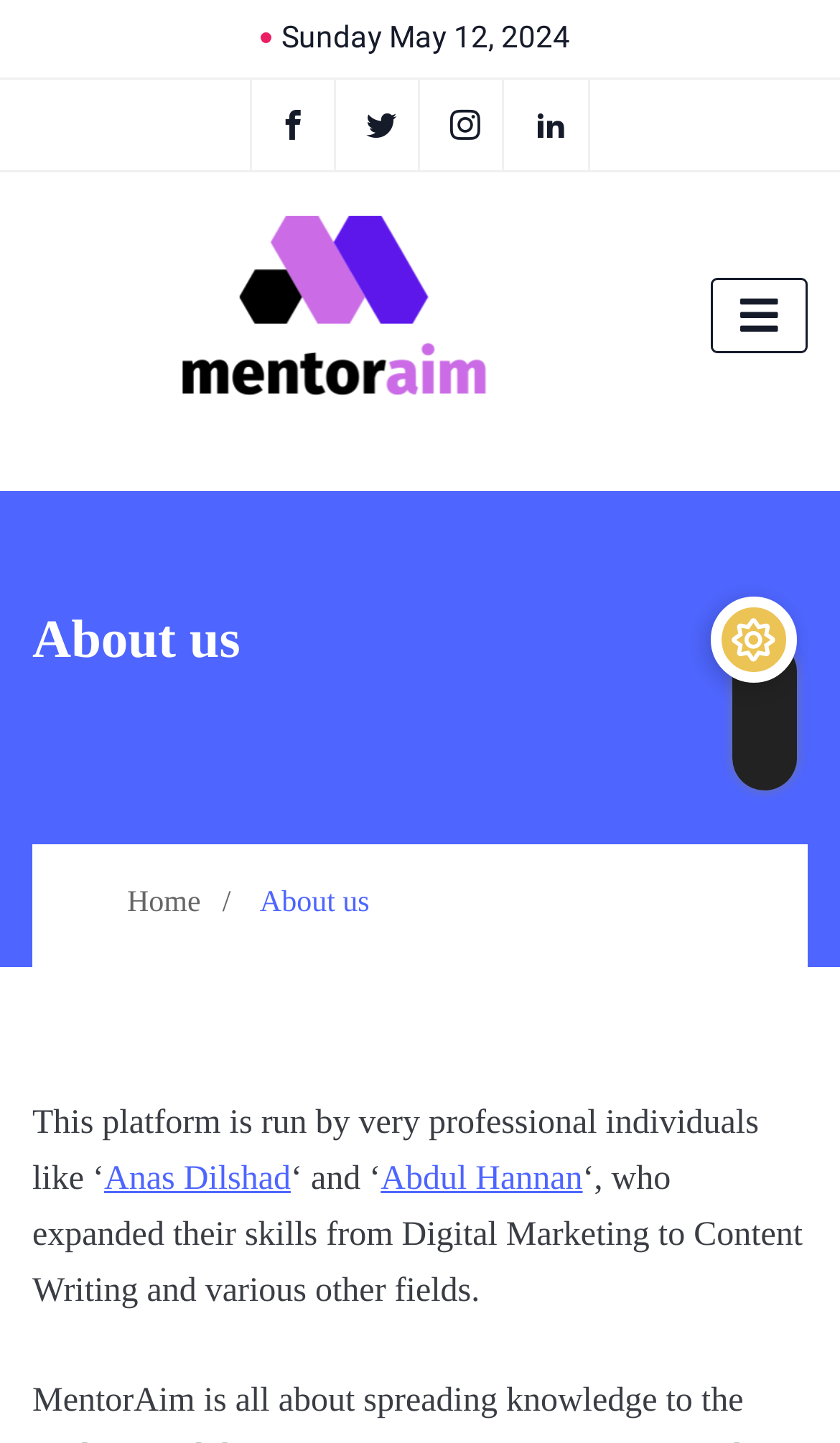How many links are there in the top section?
Give a thorough and detailed response to the question.

I counted the number of links in the top section of the webpage and found 4 links, which are located at the coordinates [0.297, 0.055, 0.4, 0.118], [0.41, 0.055, 0.5, 0.118], [0.51, 0.055, 0.6, 0.118], and [0.61, 0.055, 0.7, 0.118].